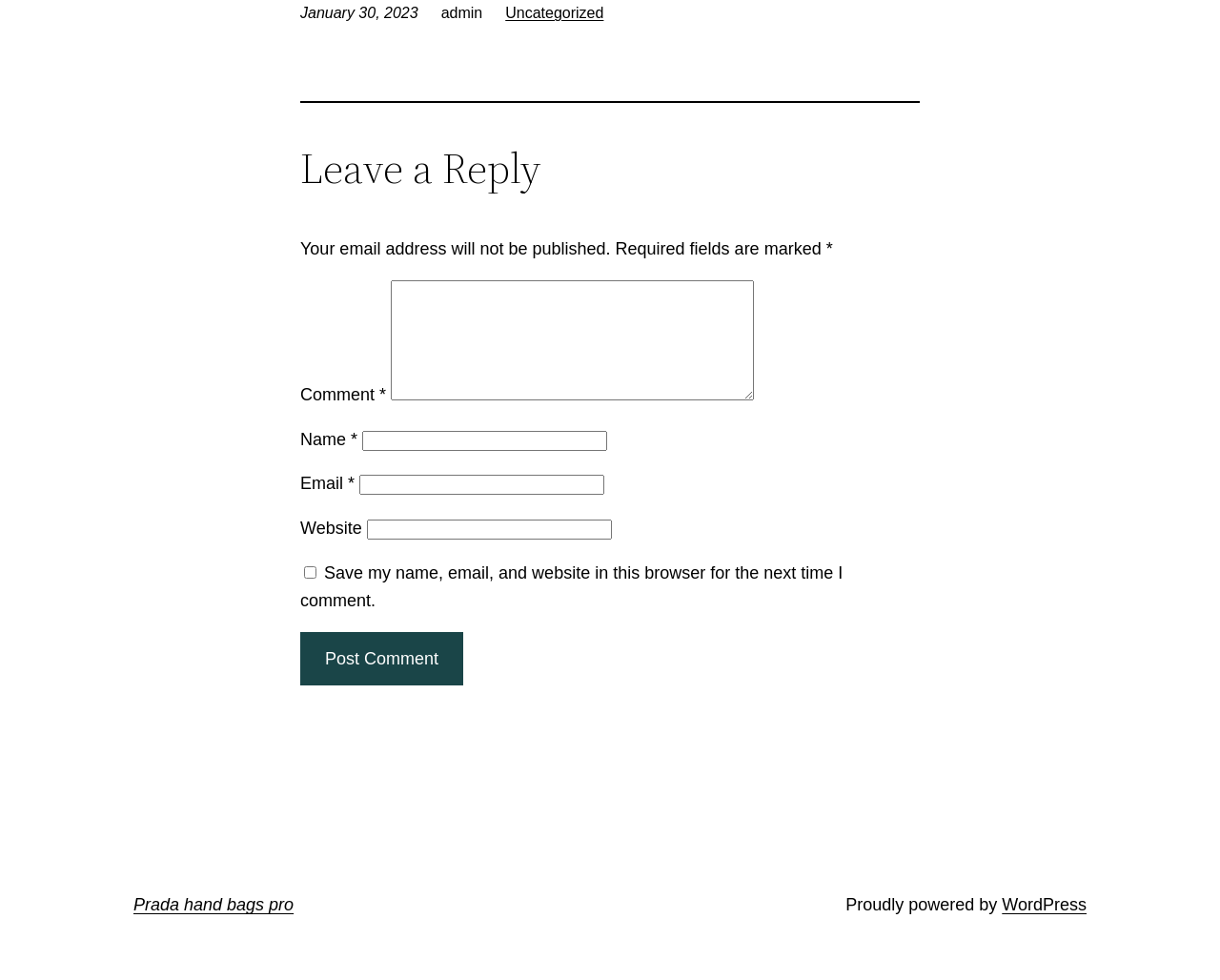Please find the bounding box coordinates of the section that needs to be clicked to achieve this instruction: "Visit ArchivesSpace.org".

None